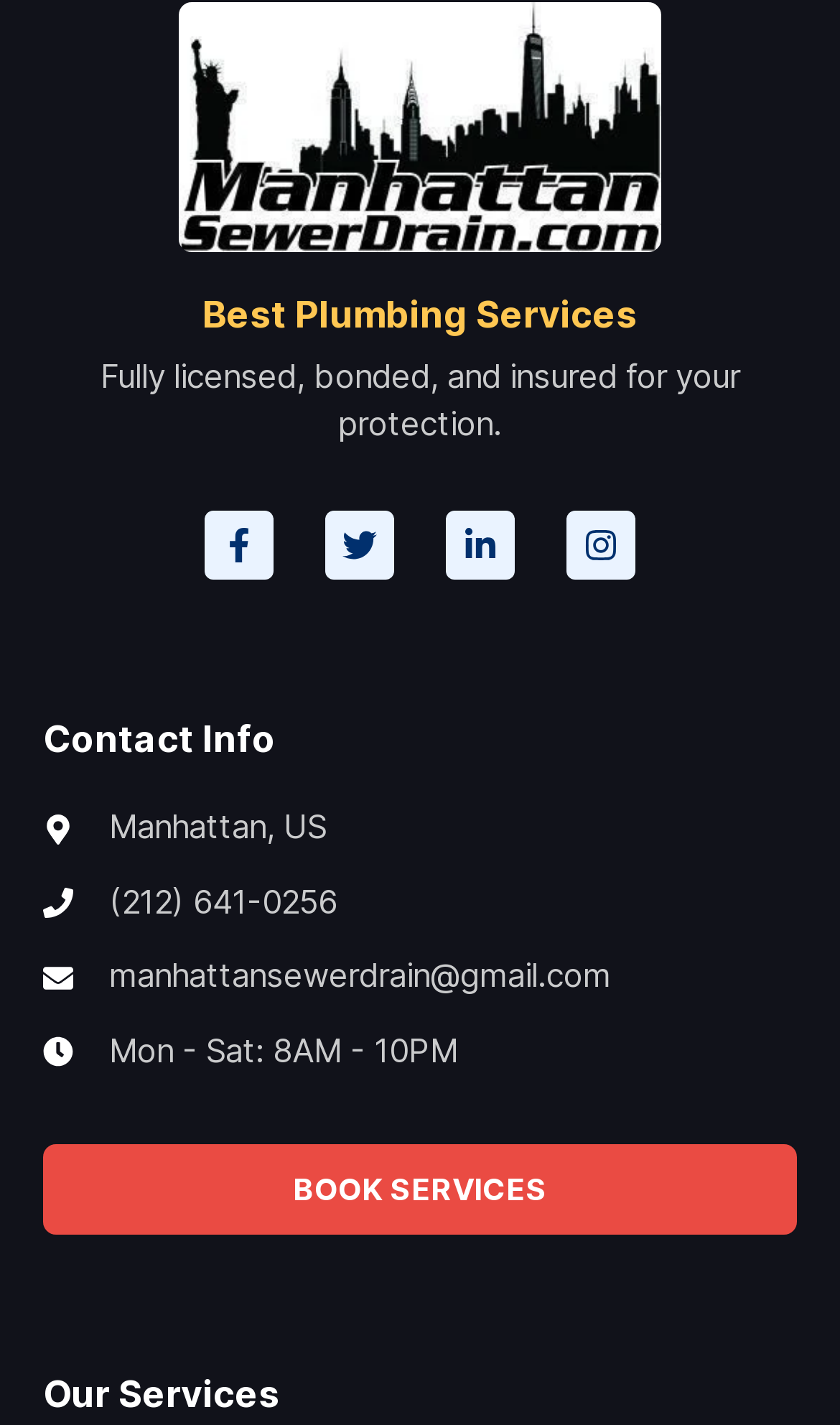How many images are there on the webpage?
Look at the image and answer the question with a single word or phrase.

4